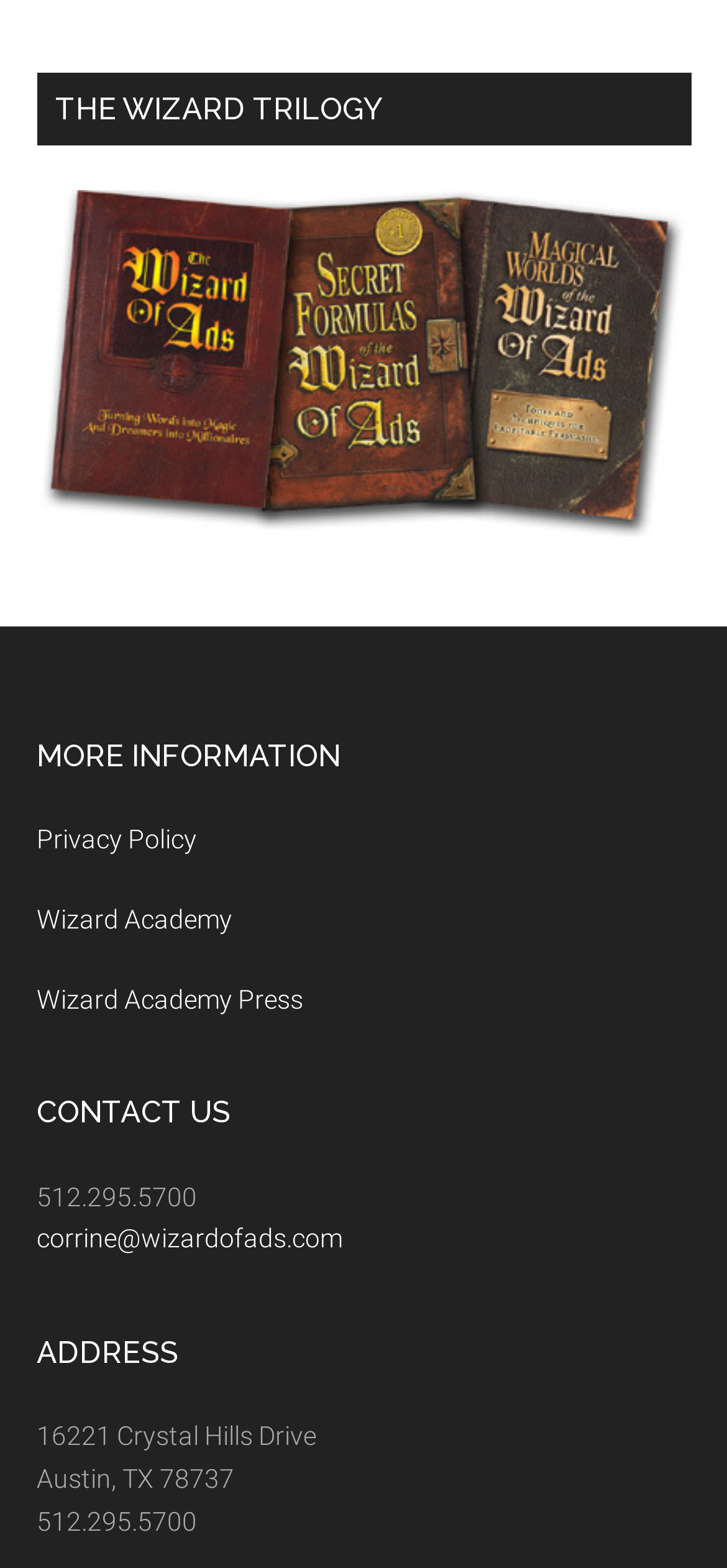From the details in the image, provide a thorough response to the question: What is the city of the address?

The address '16221 Crystal Hills Drive, Austin, TX 78737' is mentioned on the webpage, indicating that the city of the address is Austin.